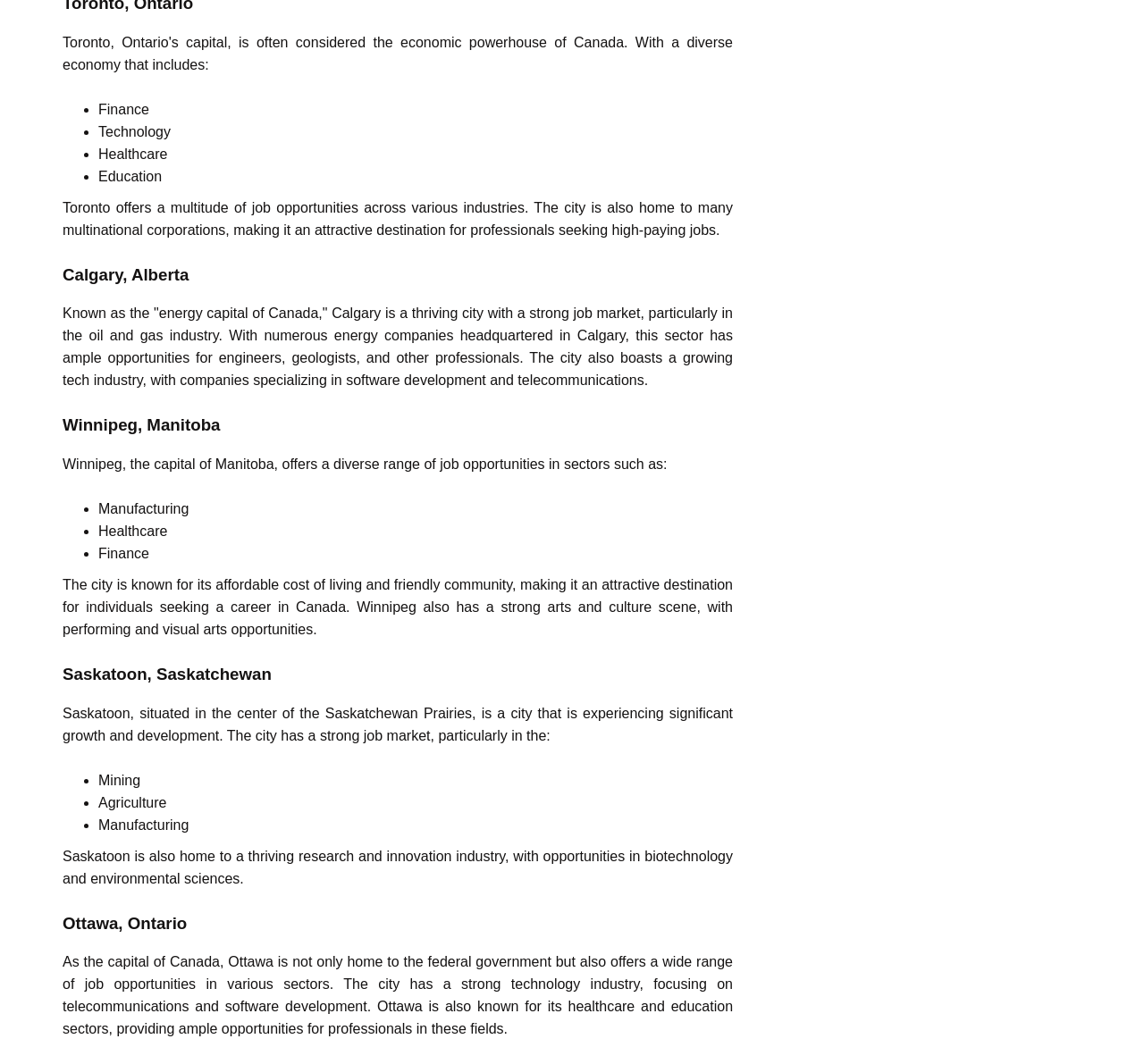Pinpoint the bounding box coordinates of the clickable area necessary to execute the following instruction: "Download nanoCAD Crack". The coordinates should be given as four float numbers between 0 and 1, namely [left, top, right, bottom].

None